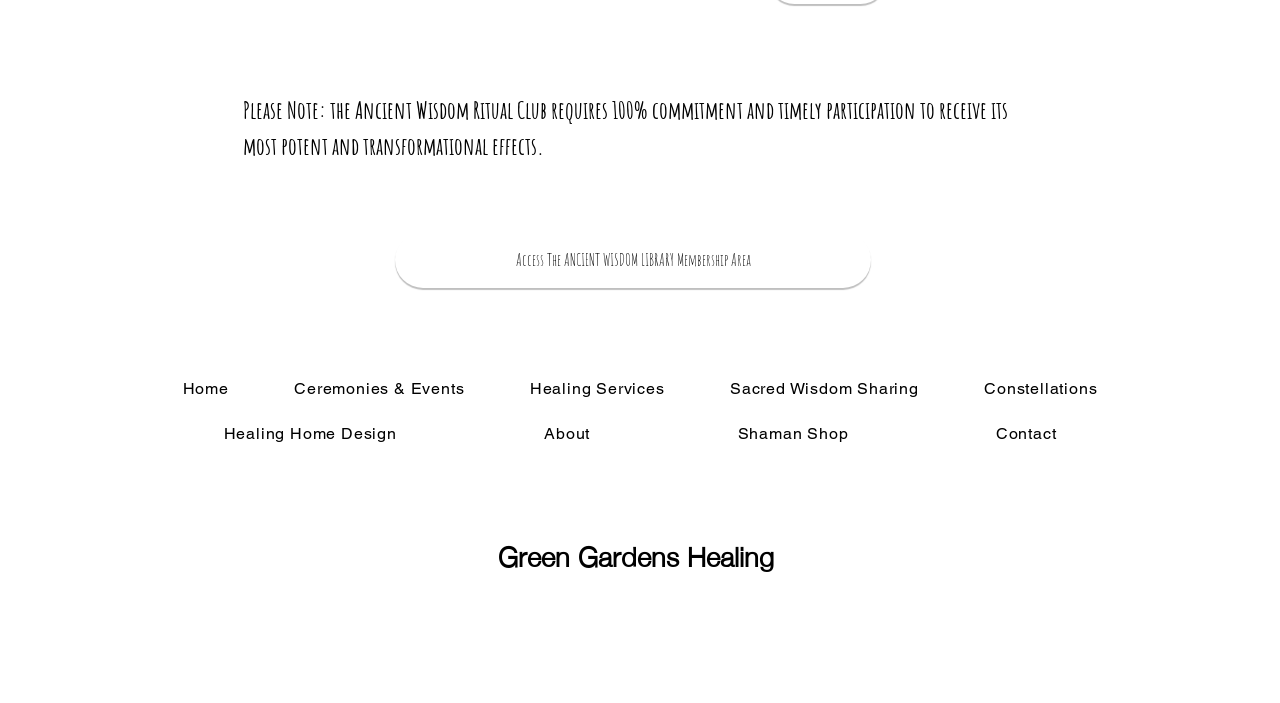Please mark the clickable region by giving the bounding box coordinates needed to complete this instruction: "View Ceremonies & Events".

[0.204, 0.527, 0.388, 0.579]